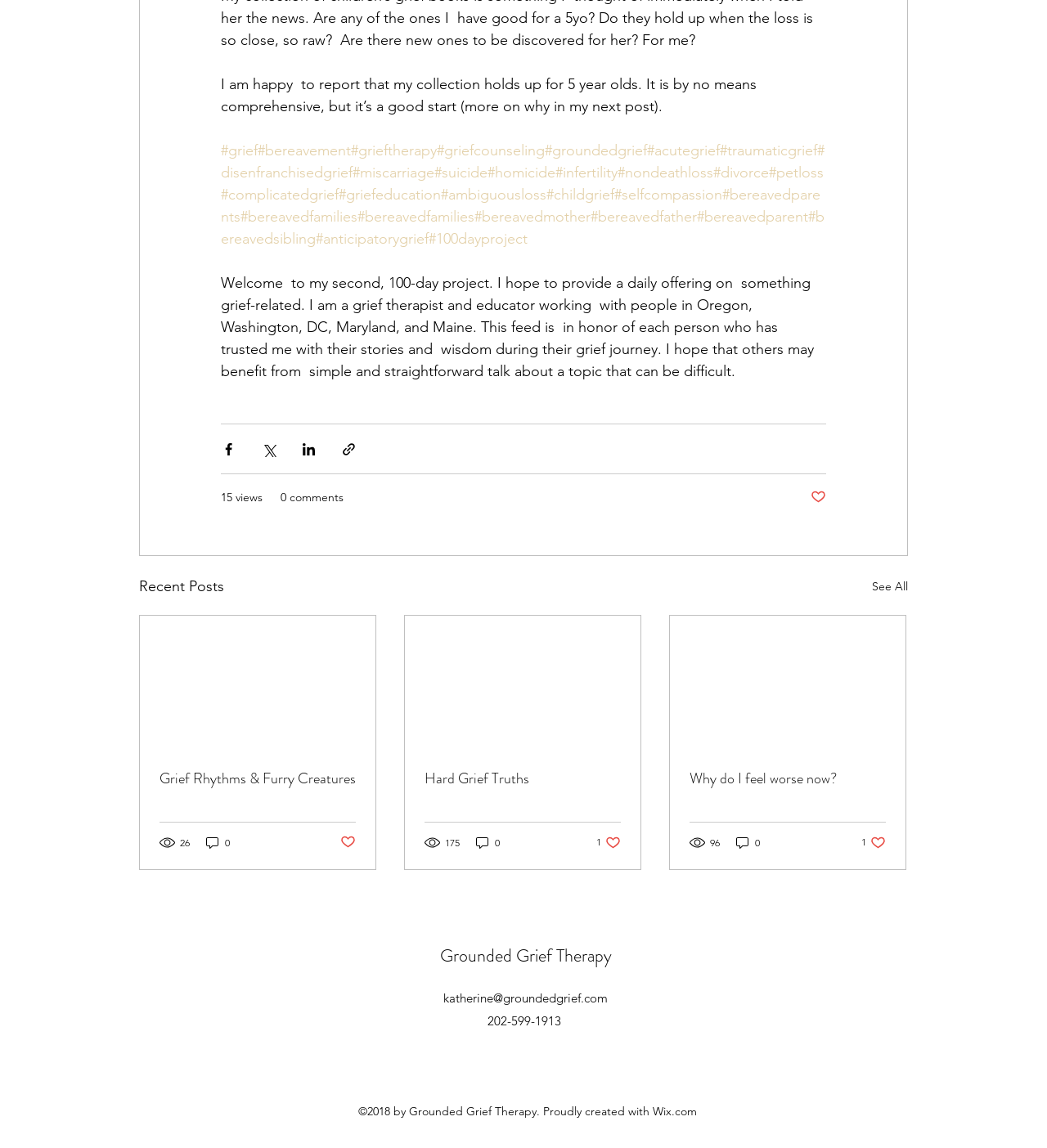Given the element description Grounded Grief Therapy, predict the bounding box coordinates for the UI element in the webpage screenshot. The format should be (top-left x, top-left y, bottom-right x, bottom-right y), and the values should be between 0 and 1.

[0.42, 0.821, 0.584, 0.843]